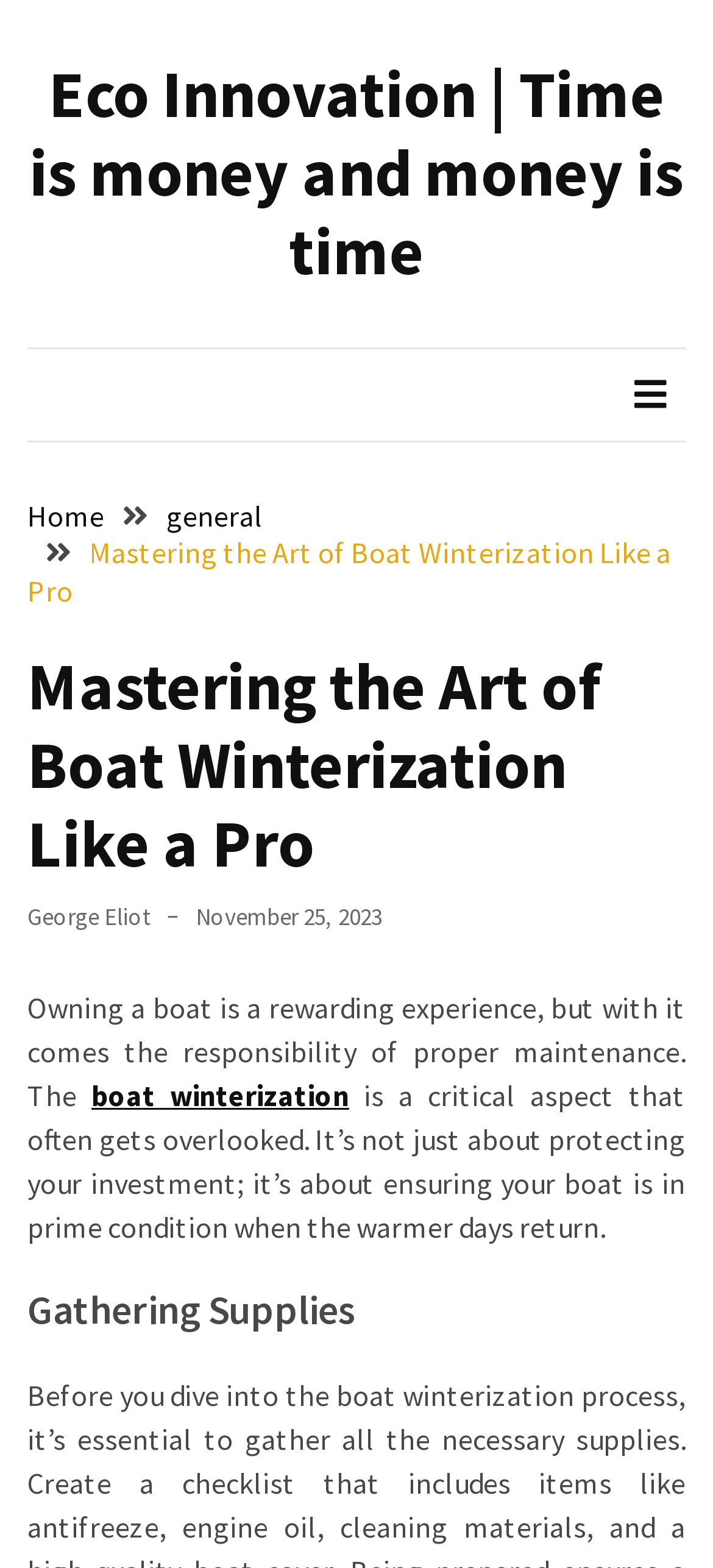What is the date of the article?
Please give a well-detailed answer to the question.

I found the date of the article by looking at the header section, where I saw the link 'November 25, 2023' next to the article title.